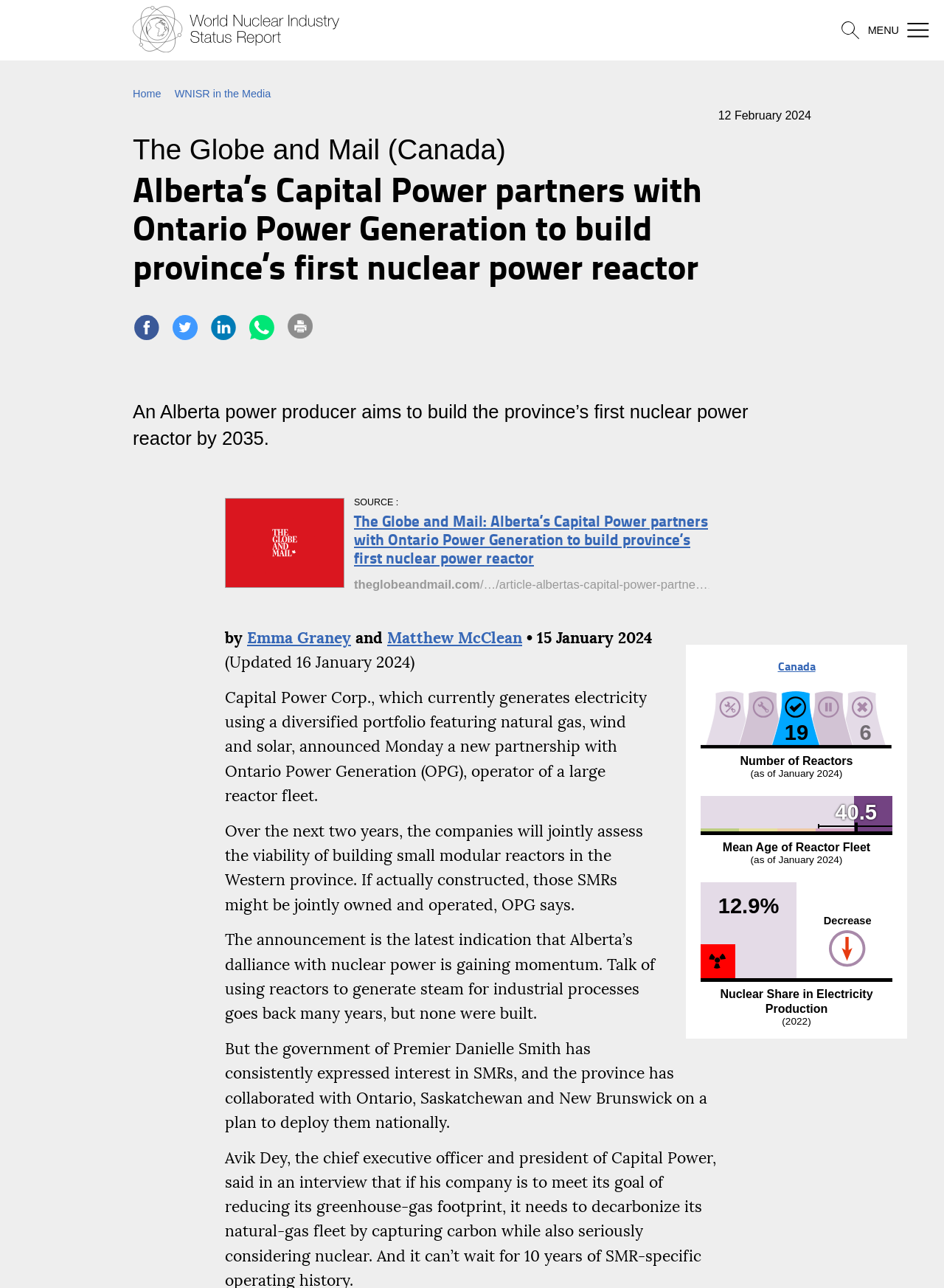Determine the bounding box coordinates for the clickable element required to fulfill the instruction: "Click the Home link". Provide the coordinates as four float numbers between 0 and 1, i.e., [left, top, right, bottom].

[0.141, 0.068, 0.171, 0.077]